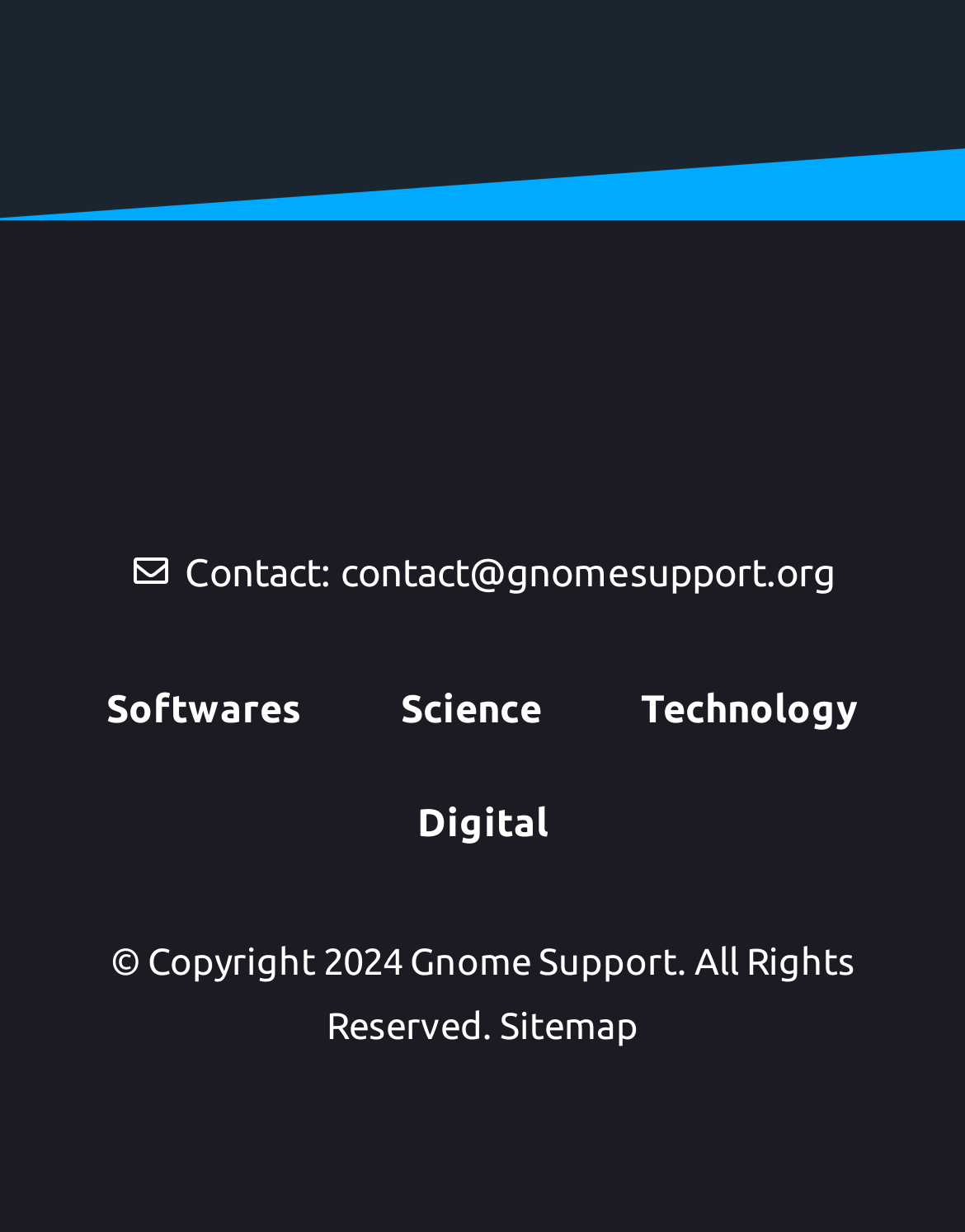Based on the visual content of the image, answer the question thoroughly: What is the contact email of the website?

The contact email of the website is mentioned in the StaticText element as 'Contact: contact@gnomesupport.org'.